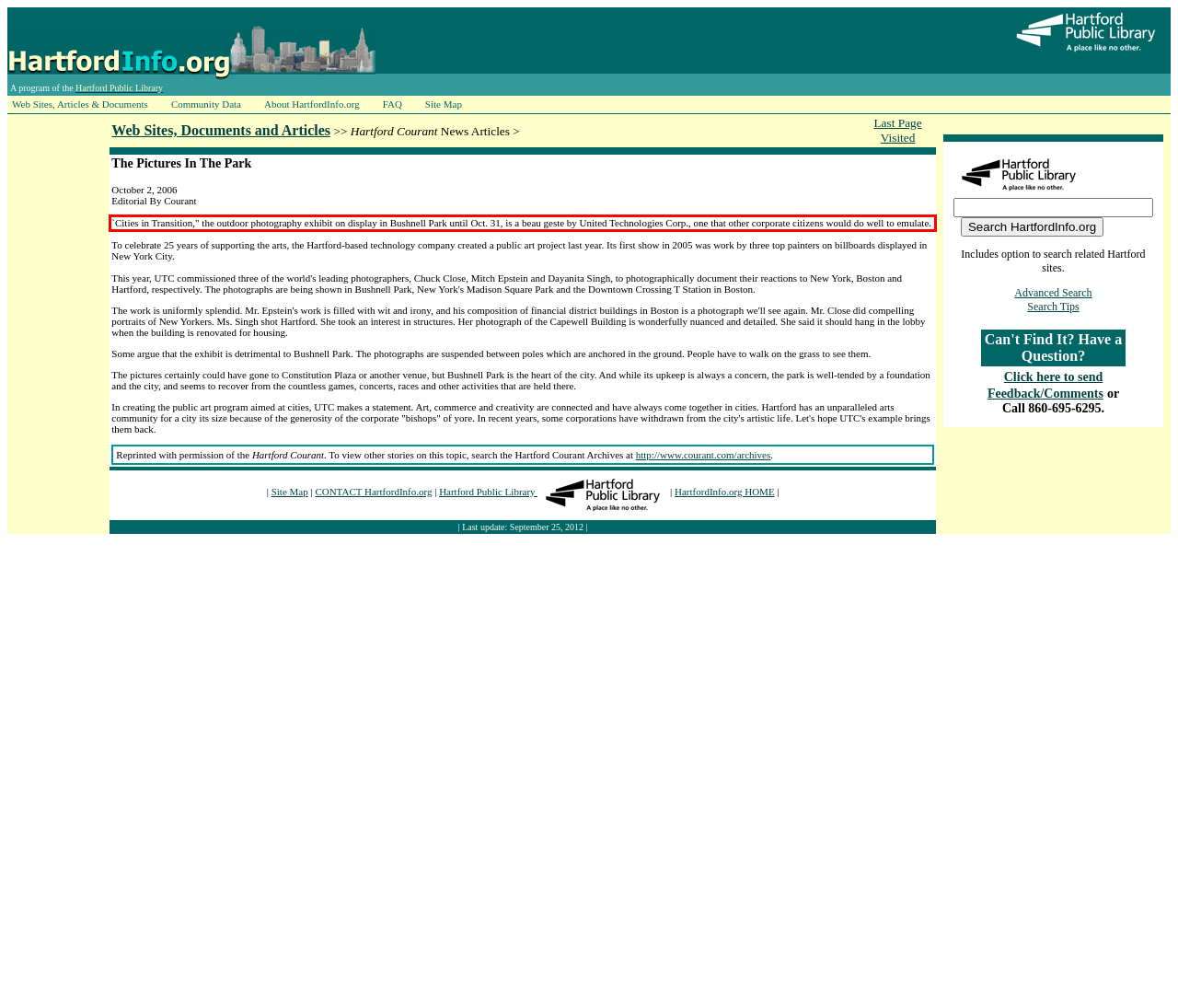Using the provided webpage screenshot, recognize the text content in the area marked by the red bounding box.

`Cities in Transition," the outdoor photography exhibit on display in Bushnell Park until Oct. 31, is a beau geste by United Technologies Corp., one that other corporate citizens would do well to emulate.